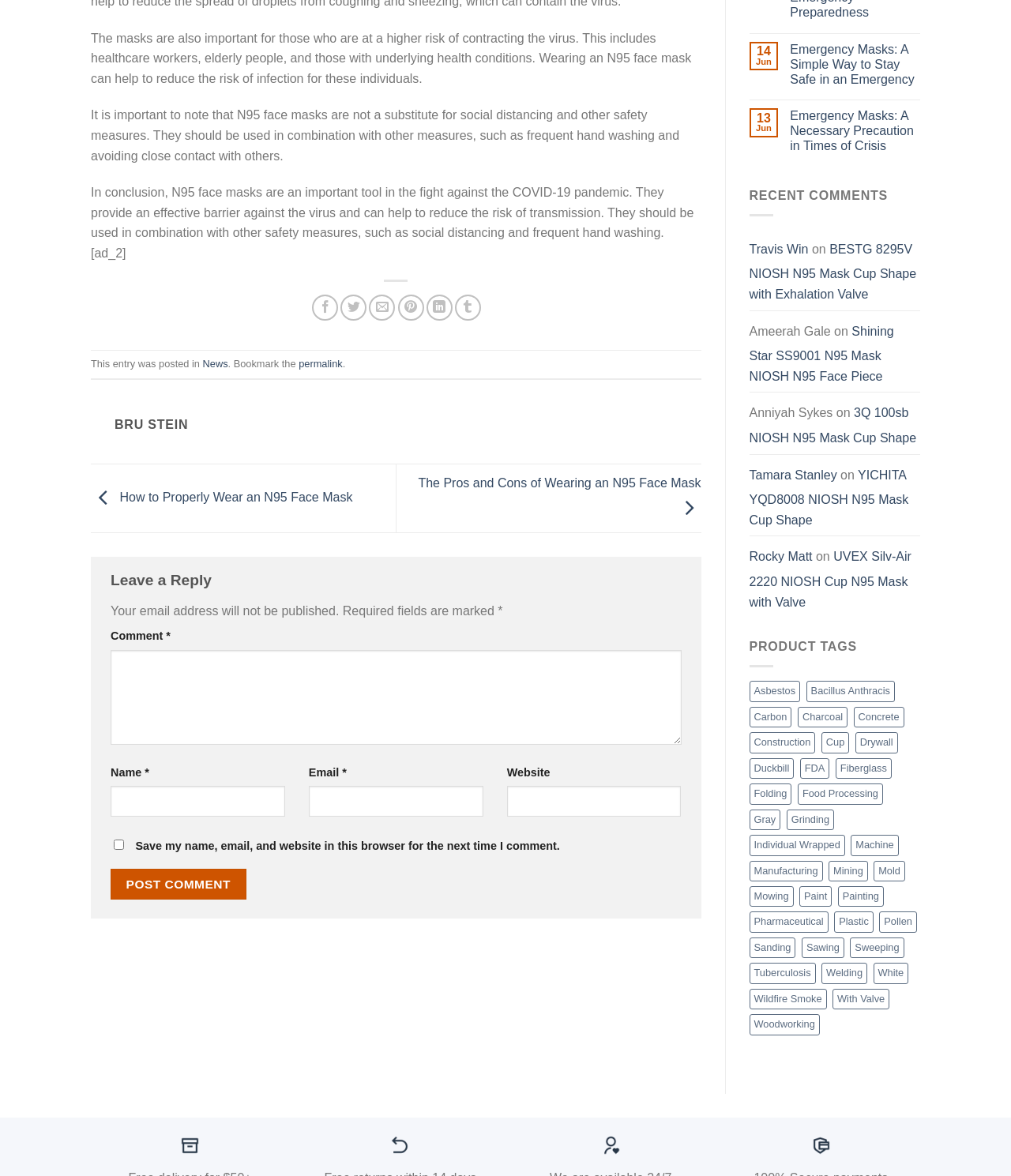Please specify the bounding box coordinates in the format (top-left x, top-left y, bottom-right x, bottom-right y), with values ranging from 0 to 1. Identify the bounding box for the UI component described as follows: name="submit" value="Post Comment"

[0.109, 0.739, 0.243, 0.765]